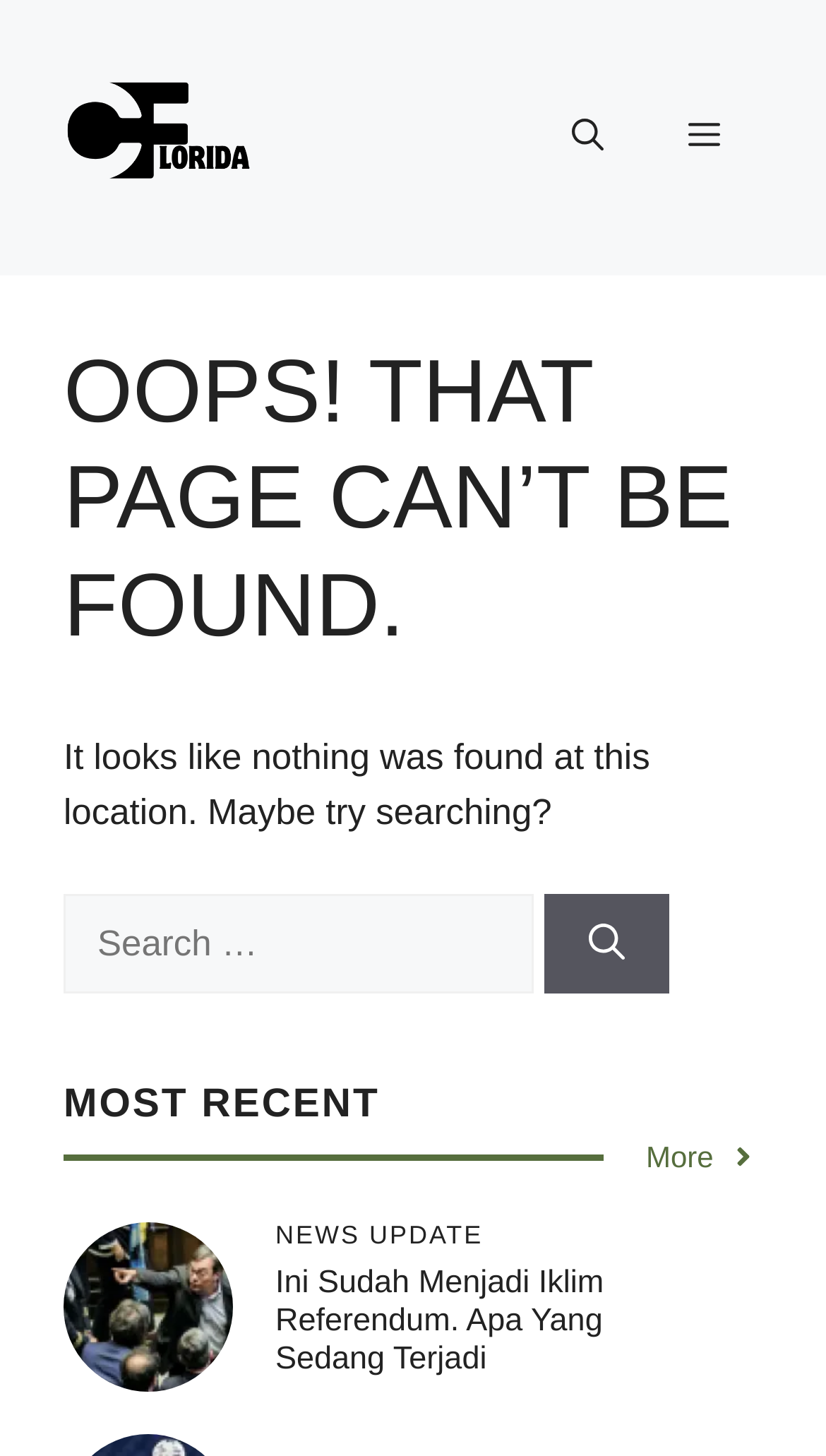Can you find and provide the main heading text of this webpage?

OOPS! THAT PAGE CAN’T BE FOUND.